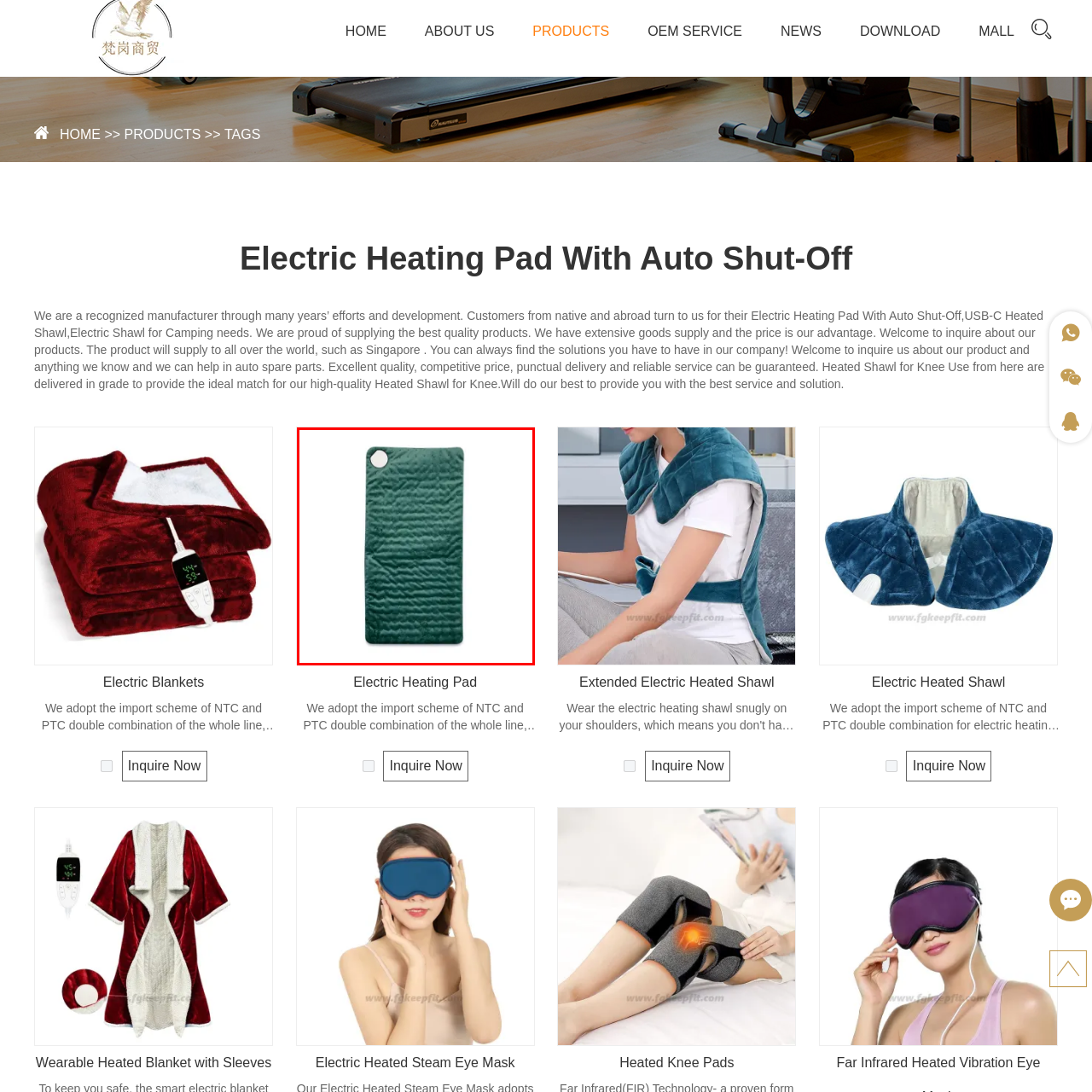Refer to the image contained within the red box, What is the heating pad suitable for?
 Provide your response as a single word or phrase.

Soothing muscle aches and promoting relaxation